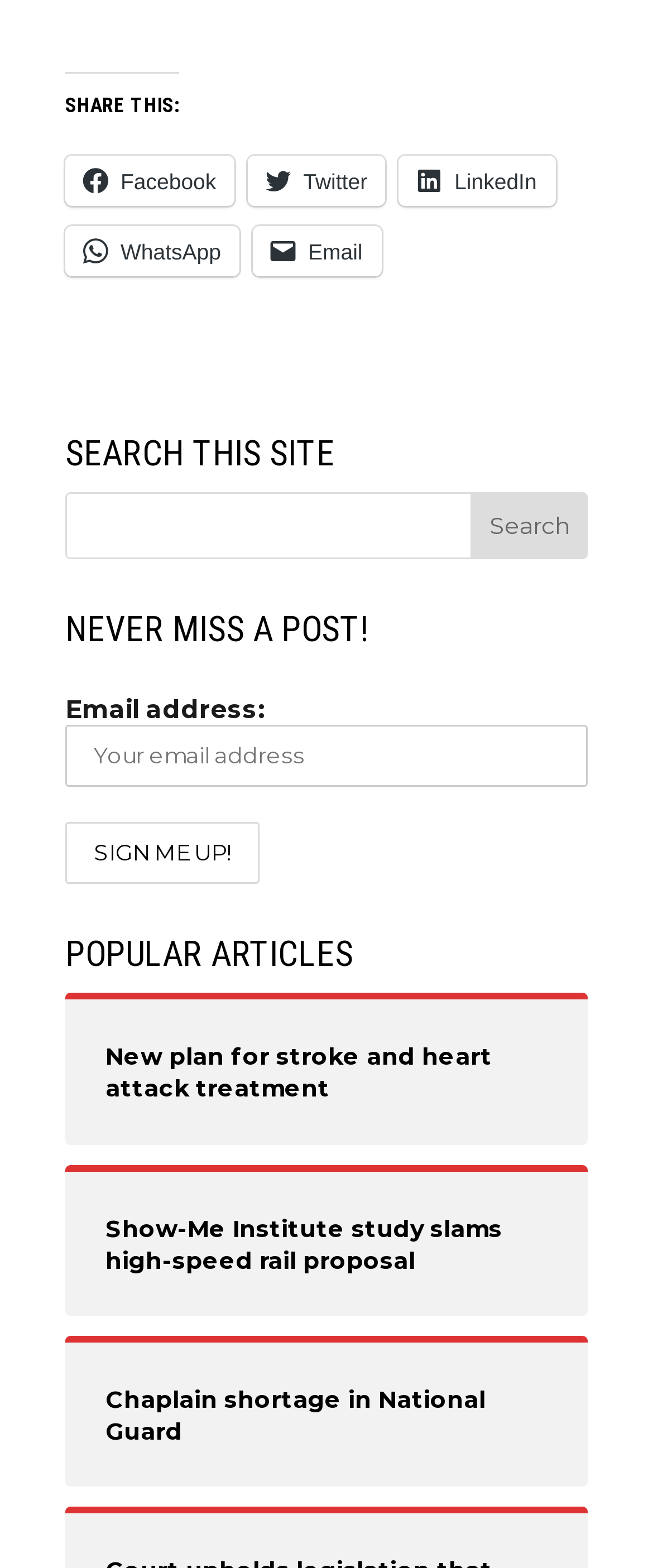Please identify the bounding box coordinates of the area that needs to be clicked to fulfill the following instruction: "Share on Facebook."

[0.1, 0.099, 0.359, 0.131]